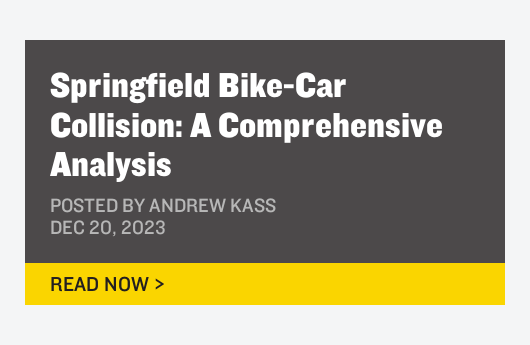Describe every aspect of the image in detail.

This image features a bold and engaging blog post header titled "Springfield Bike-Car Collision: A Comprehensive Analysis," designed to attract readers interested in the topic of bicycle accidents. Below the title, it indicates that the post is authored by Andrew Kass, with a date stamp of December 20, 2023. The bottom section includes a prominent yellow button that reads "READ NOW >", inviting readers to click through for more detailed information. The layout combines a modern aesthetic with clear typography, making it visually appealing for an online audience.